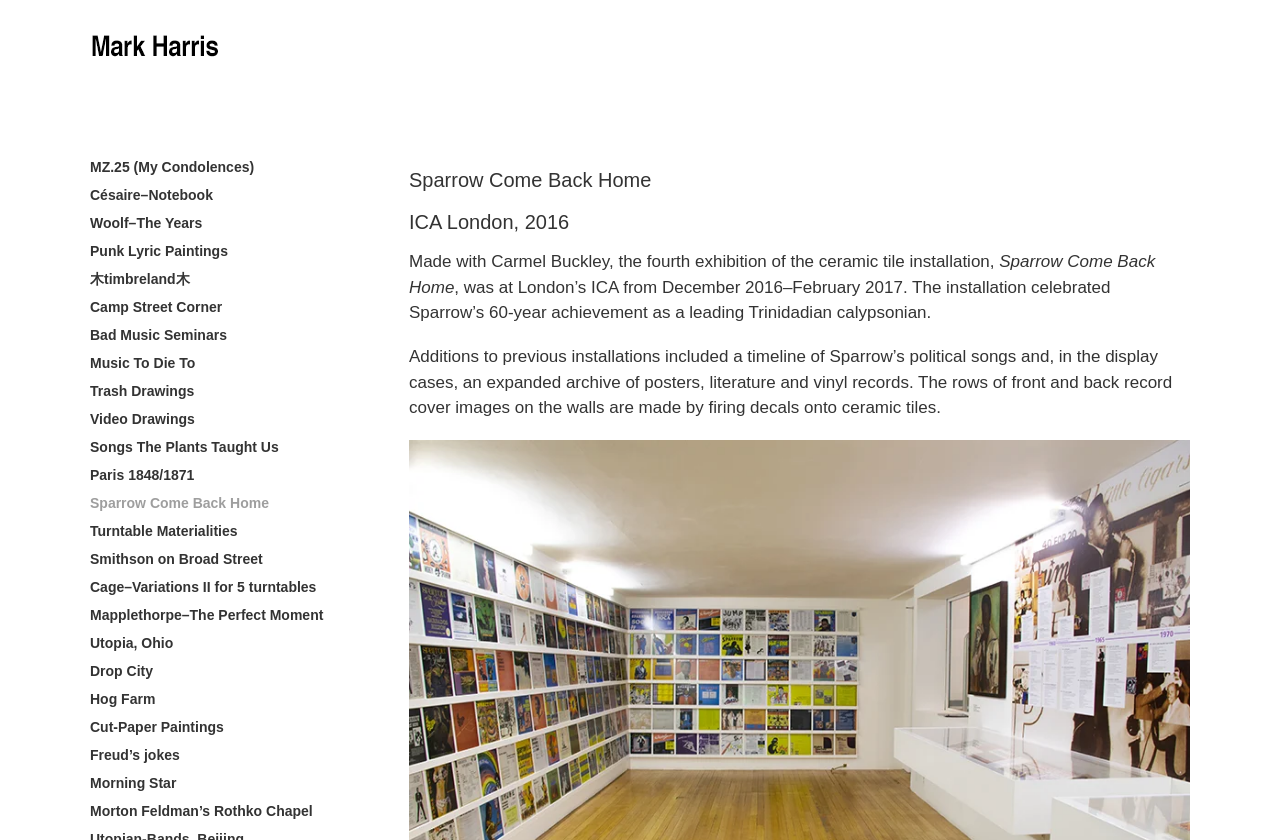Provide the bounding box coordinates of the section that needs to be clicked to accomplish the following instruction: "View Sparrow Come Back Home exhibition details."

[0.32, 0.297, 0.93, 0.388]